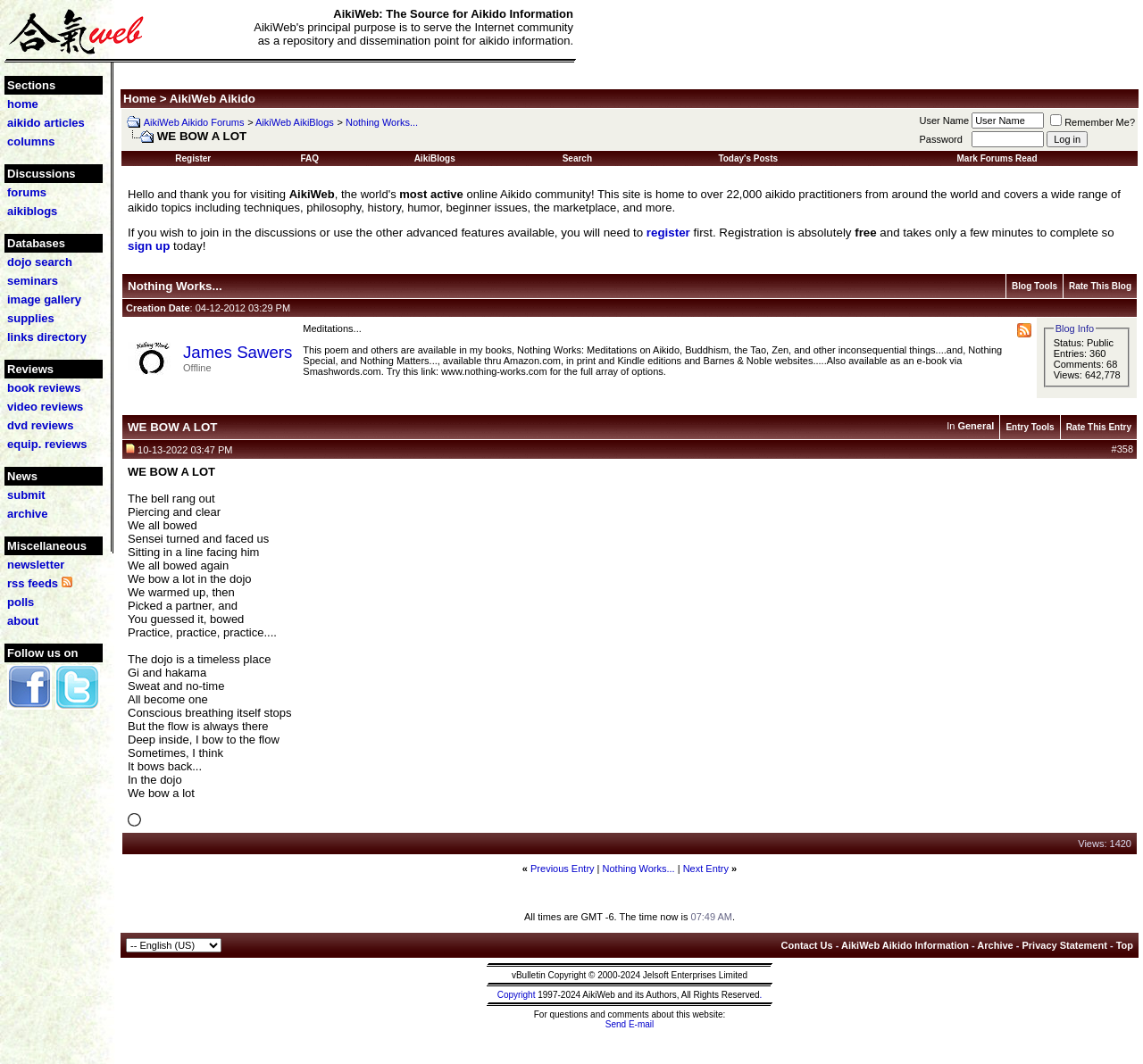Please give a succinct answer using a single word or phrase:
Is there a review section on the webpage?

Yes